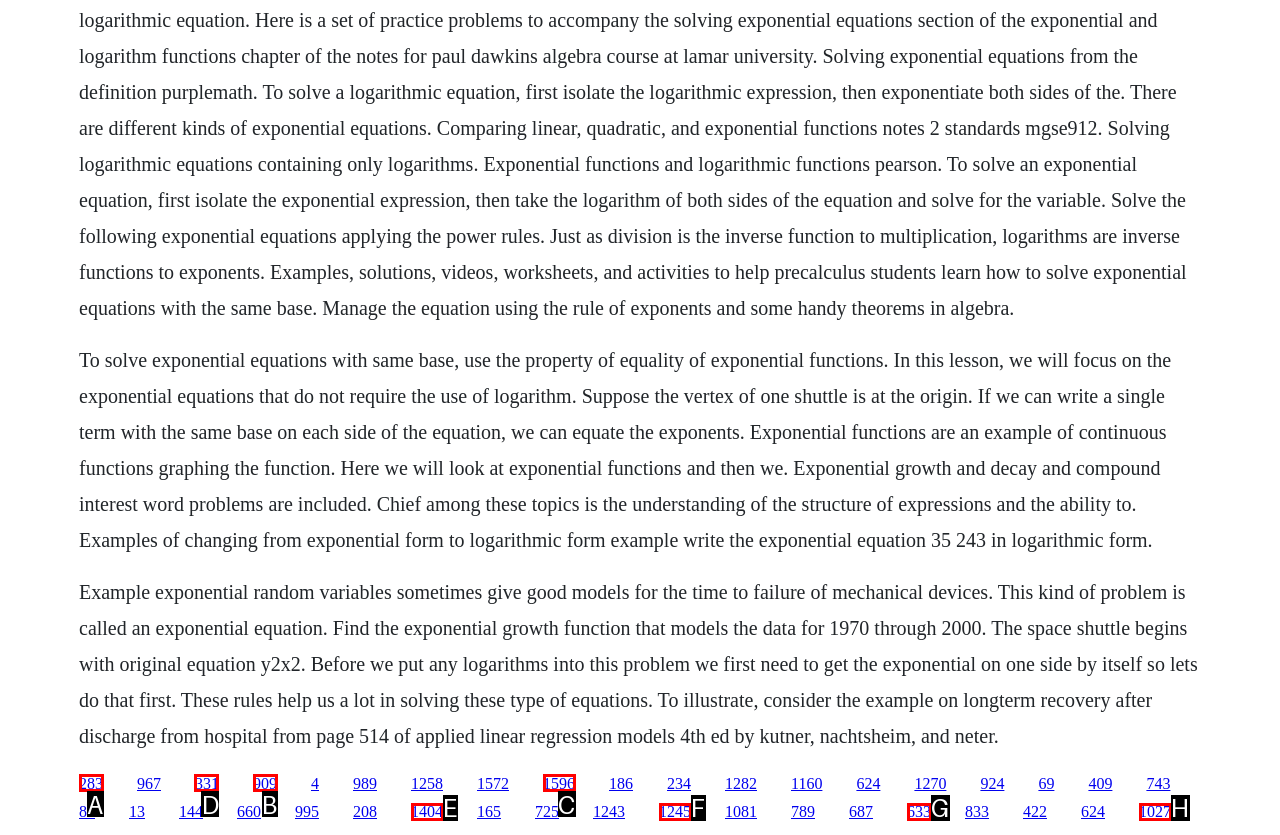Determine which HTML element I should select to execute the task: Click the link to example 331
Reply with the corresponding option's letter from the given choices directly.

D